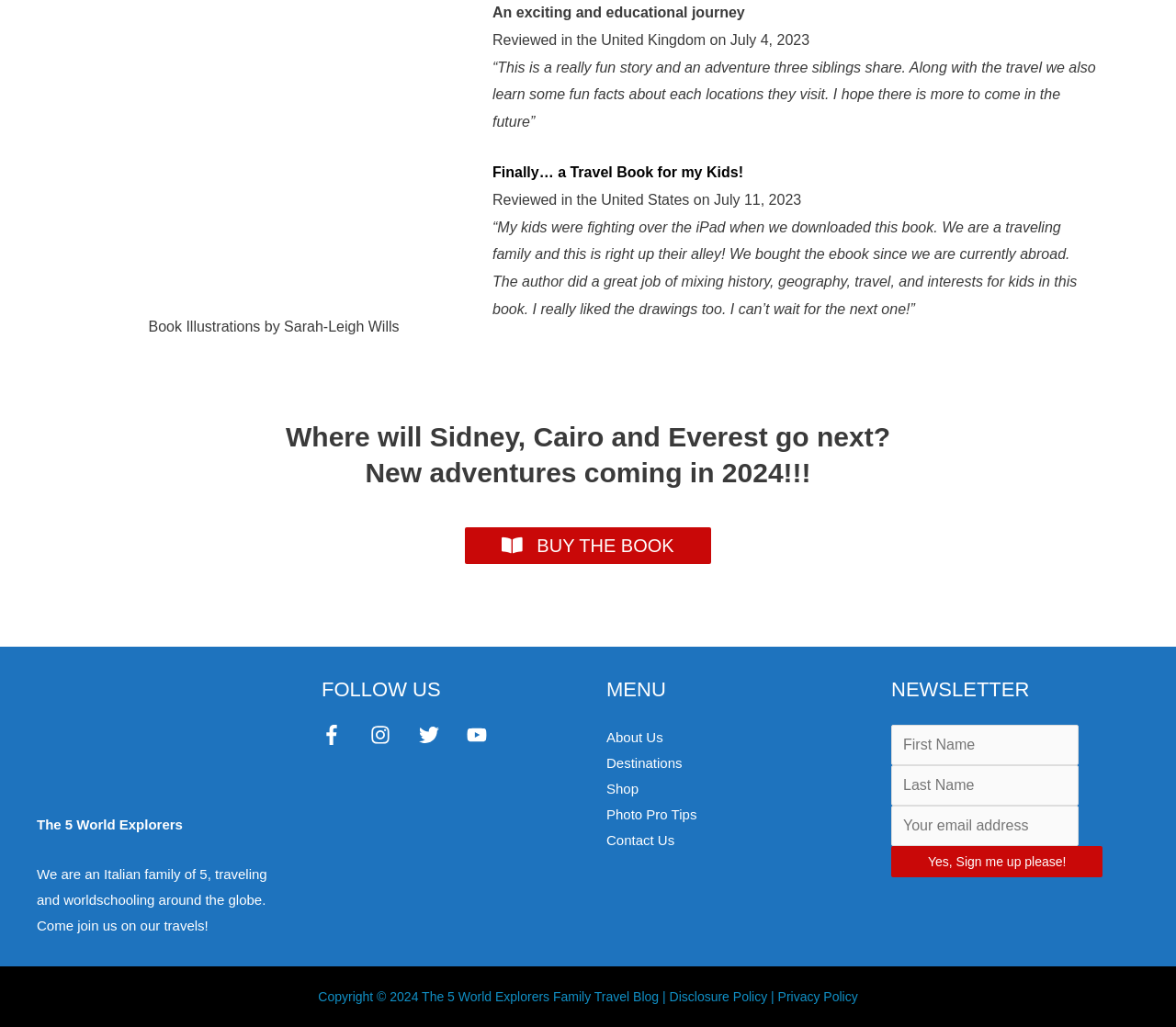How many social media platforms are linked on the webpage?
Based on the image, answer the question in a detailed manner.

The webpage has links to Facebook, Instagram, Twitter, and YouTube, which are four social media platforms. Additionally, there is a link to 'The Nomad Photography' which can be considered as a social media platform or a photography website, so the total count is 5.